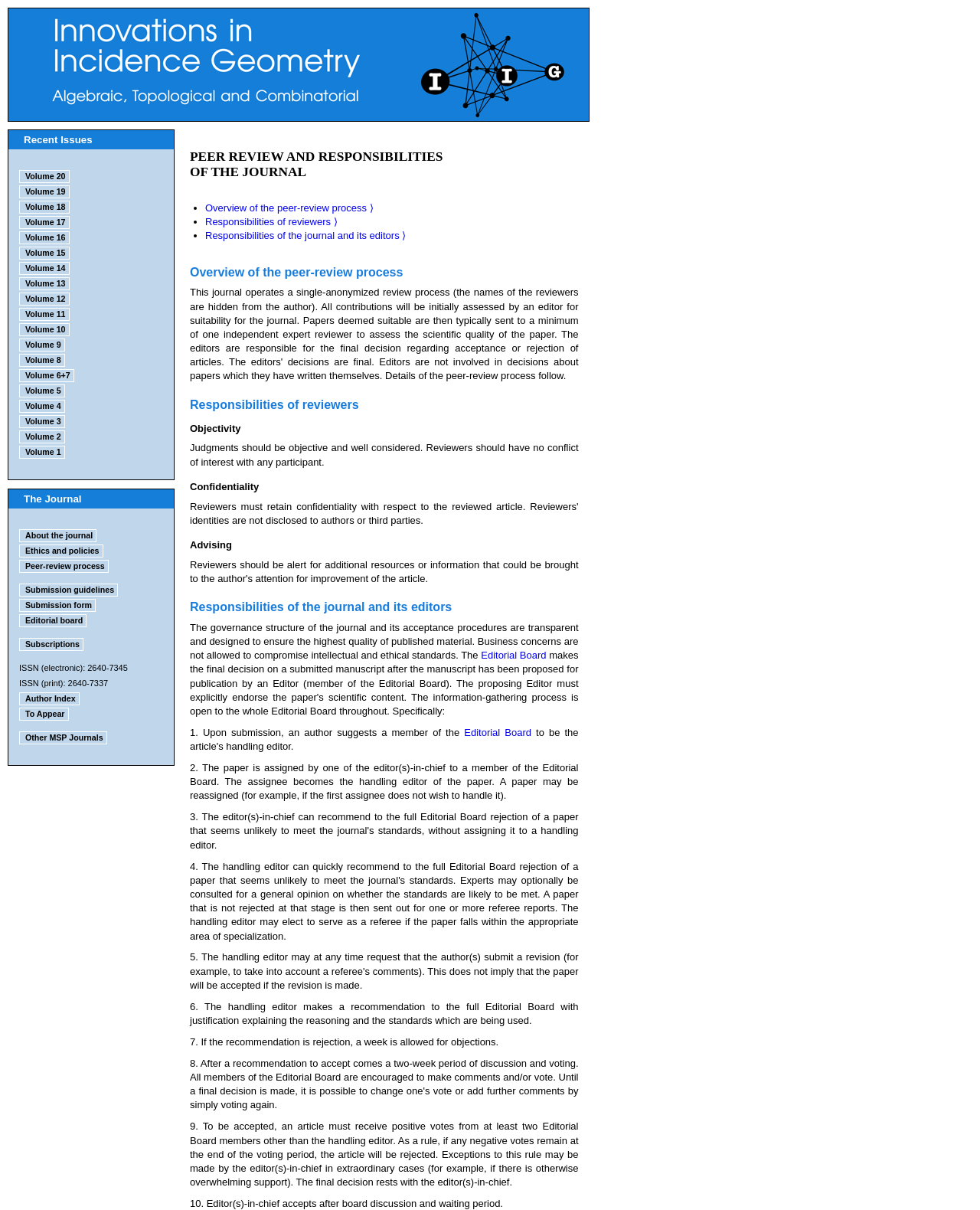Kindly determine the bounding box coordinates for the area that needs to be clicked to execute this instruction: "View Volume 1".

[0.02, 0.368, 0.066, 0.379]